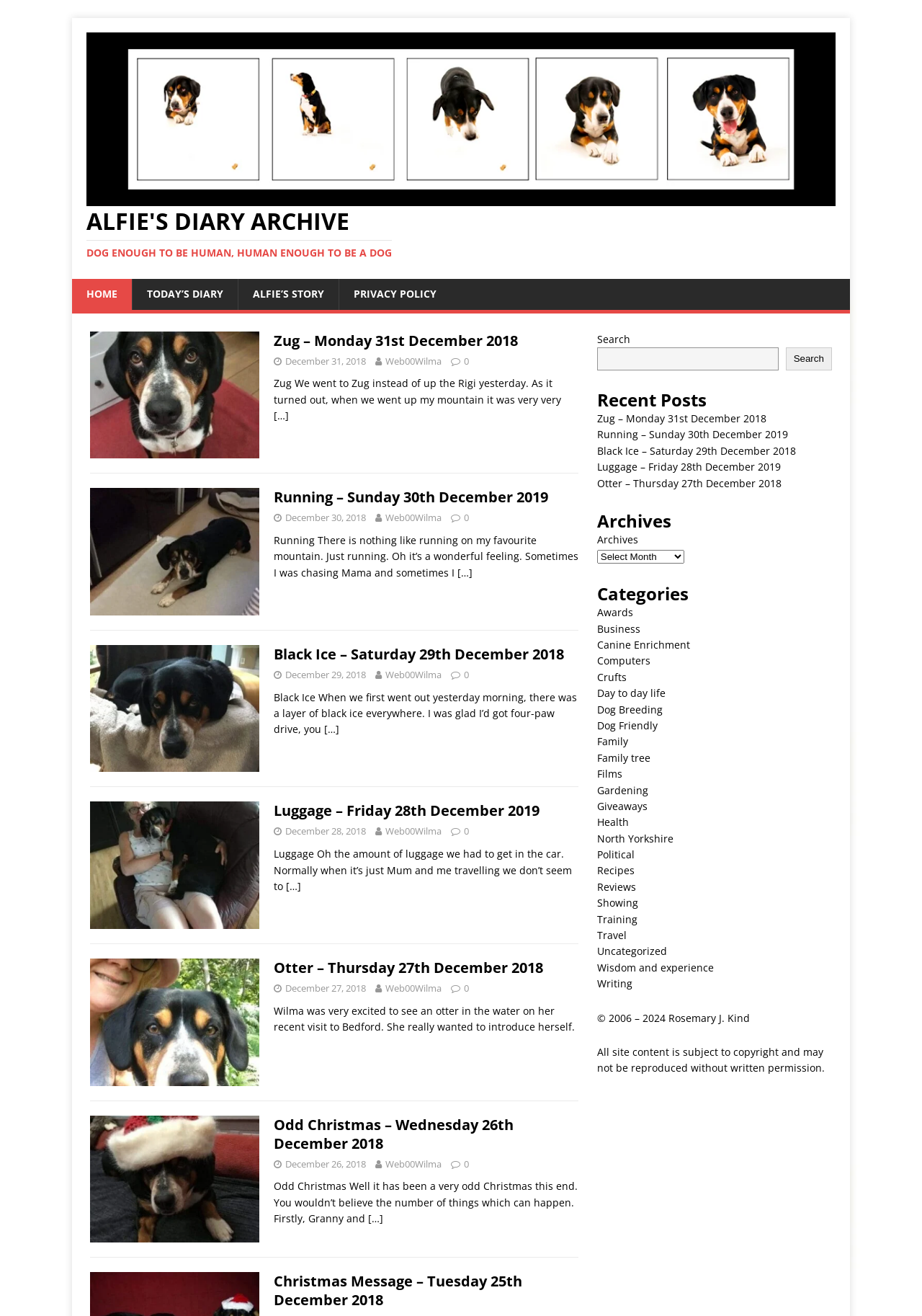What is the purpose of the search bar?
Provide an in-depth and detailed explanation in response to the question.

The search bar is located on the right side of the webpage and has a label 'Search', indicating that it is used to search for specific content within the diary archive.